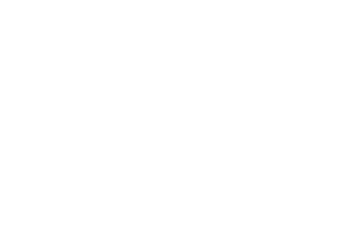Provide a thorough description of what you see in the image.

The image depicts the logo of the "Find A Helpline" service, which is part of a broader initiative aimed at providing support and assistance for individuals in need, particularly in the context of mental health and crisis situations. This particular helpline focuses on offering resources and guidance for those seeking immediate help. The logo is likely designed to convey a sense of safety and support, reflecting the mission of the organization to connect individuals with appropriate resources they can rely on. The presence of such helplines emphasizes the importance of mental health support and the availability of assistance in times of crisis.